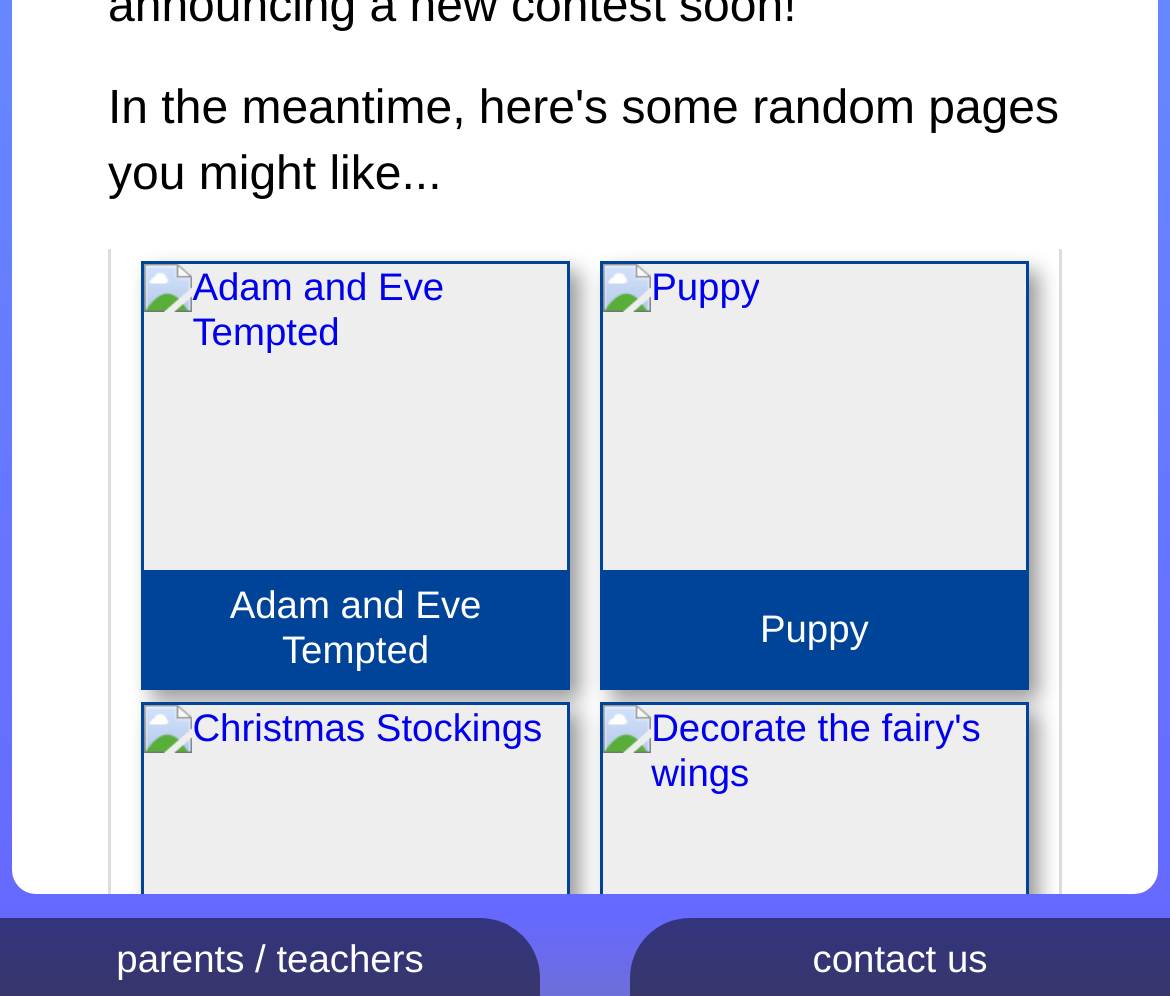Locate the UI element described as follows: "Adam and Eve Tempted". Return the bounding box coordinates as four float numbers between 0 and 1 in the order [left, top, right, bottom].

[0.121, 0.261, 0.487, 0.691]